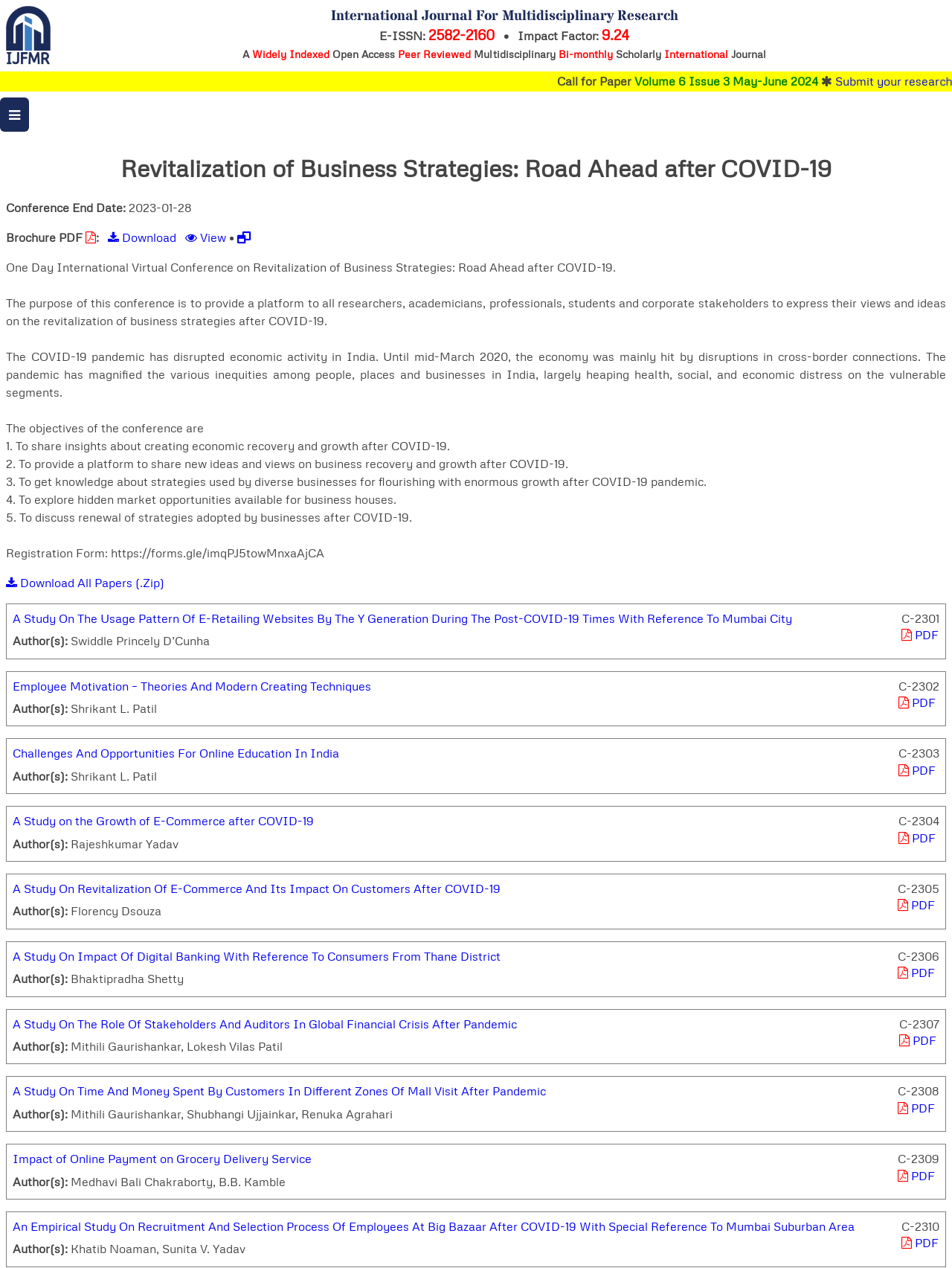Provide a brief response to the question below using a single word or phrase: 
What is the purpose of the One Day International Virtual Conference on Revitalization of Business Strategies: Road Ahead after COVID-19?

To provide a platform to express views and ideas on revitalization of business strategies after COVID-19